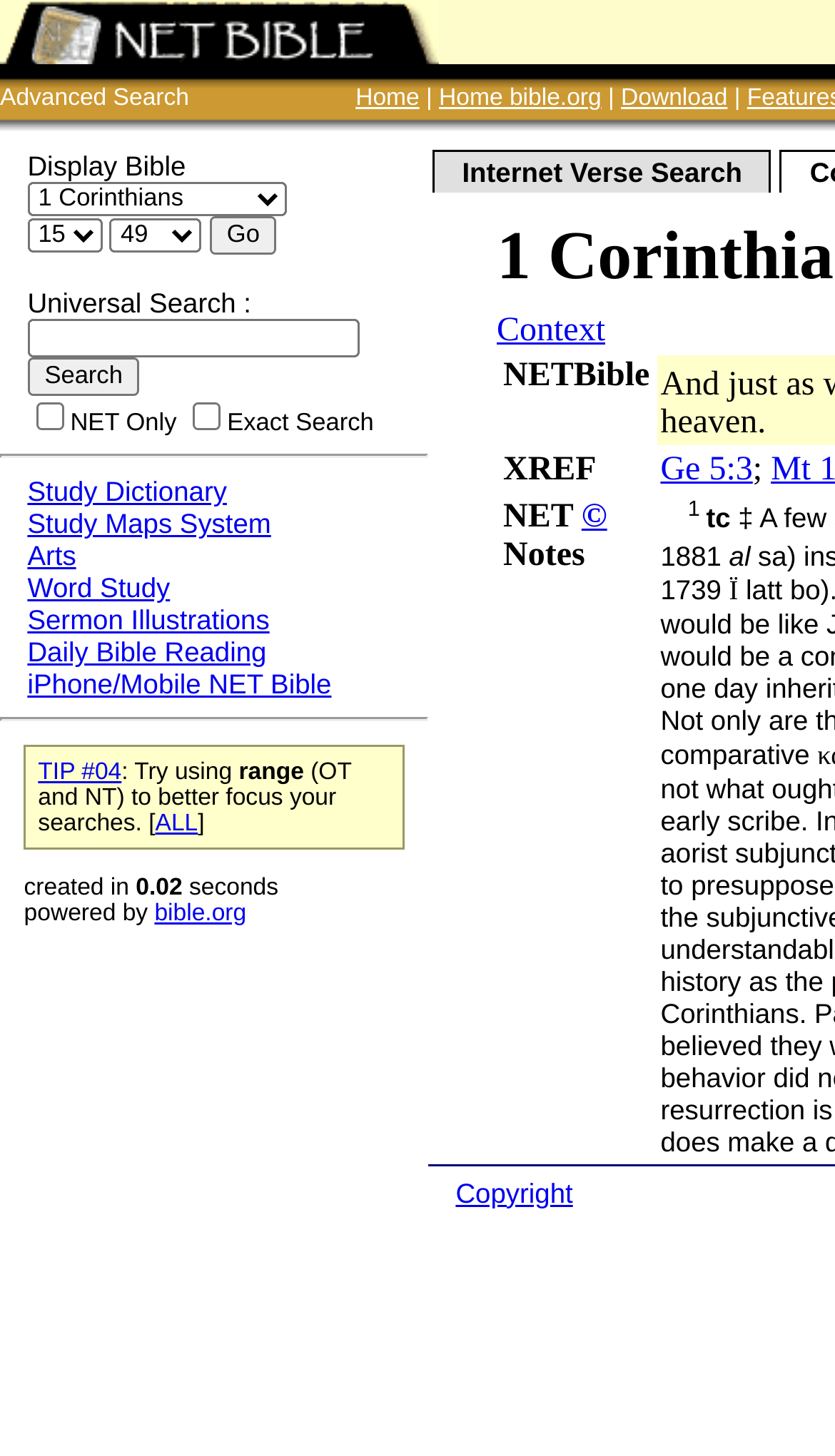Please determine the bounding box coordinates of the section I need to click to accomplish this instruction: "Perform an advanced search".

[0.0, 0.059, 0.226, 0.076]